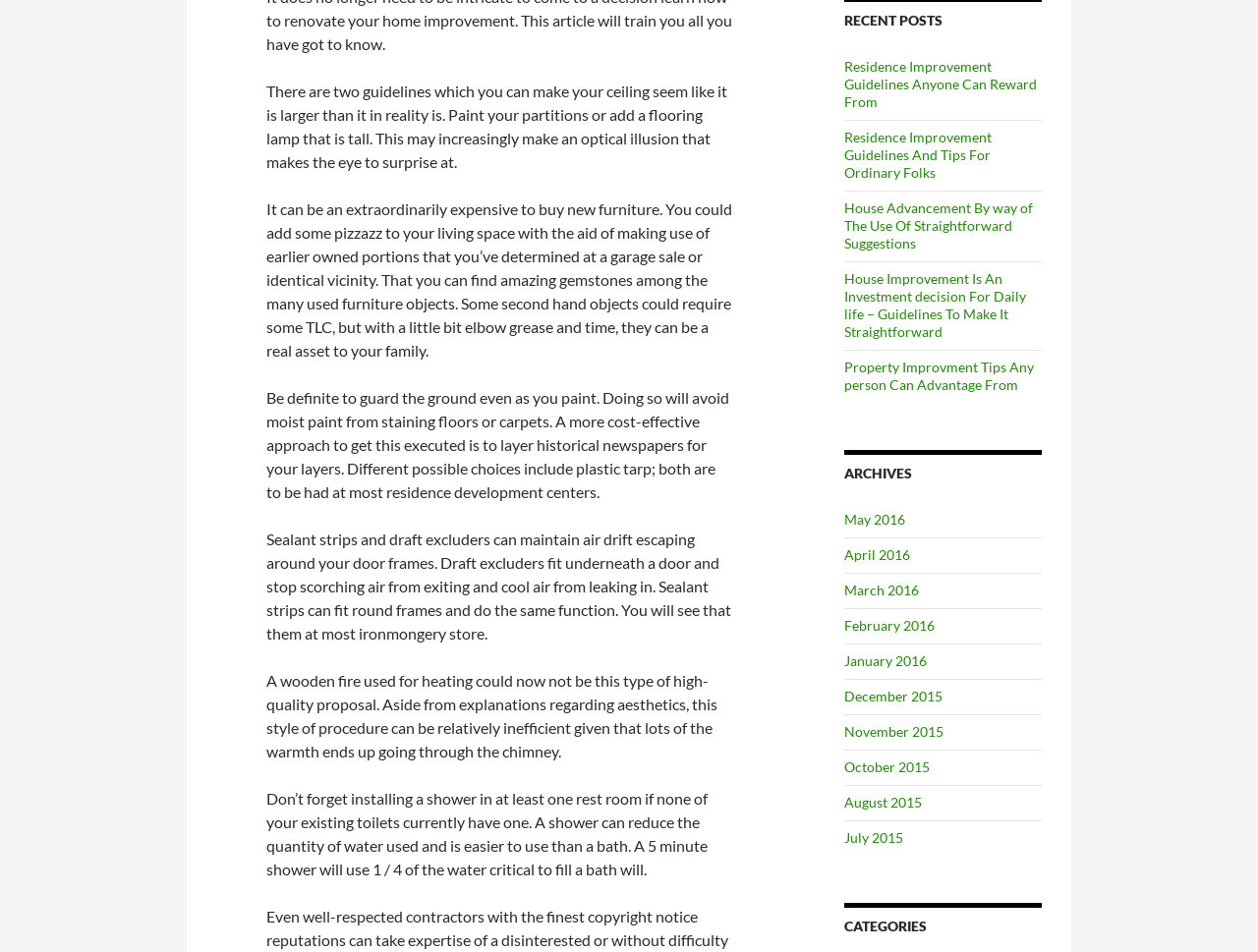Determine the bounding box coordinates for the UI element with the following description: "February 2016". The coordinates should be four float numbers between 0 and 1, represented as [left, top, right, bottom].

[0.671, 0.648, 0.743, 0.665]